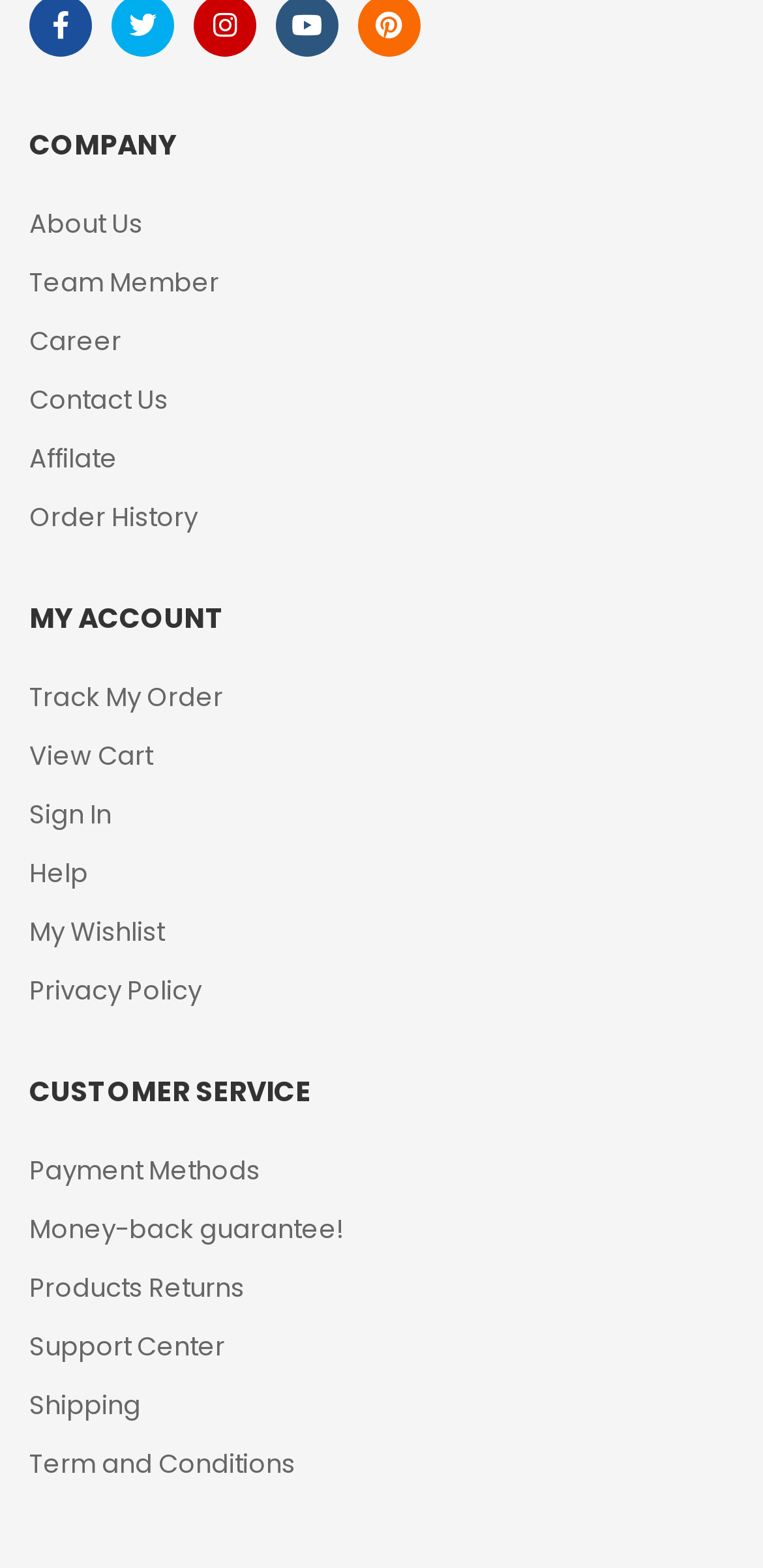Please respond to the question using a single word or phrase:
How many links are on this webpage?

17